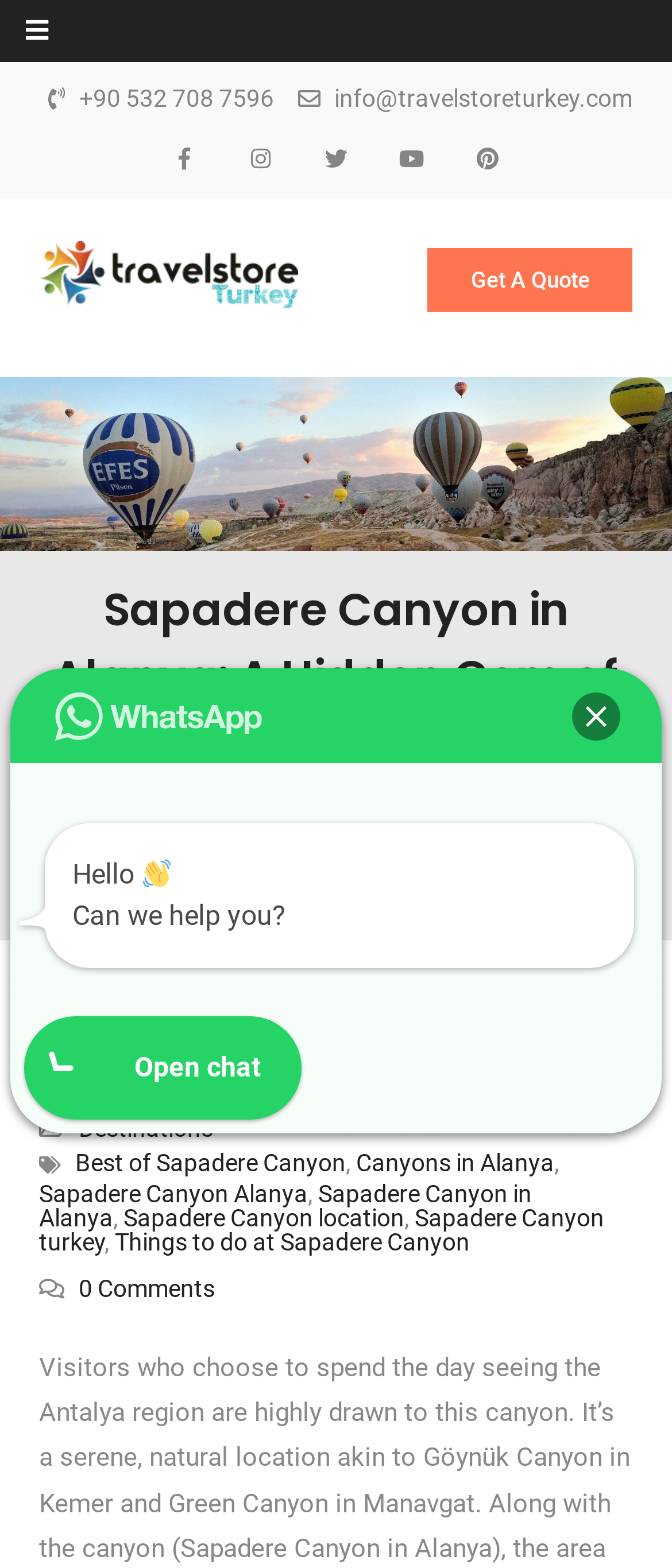Determine the bounding box coordinates of the target area to click to execute the following instruction: "Email info@travelstoreturkey.com."

[0.497, 0.057, 0.941, 0.07]